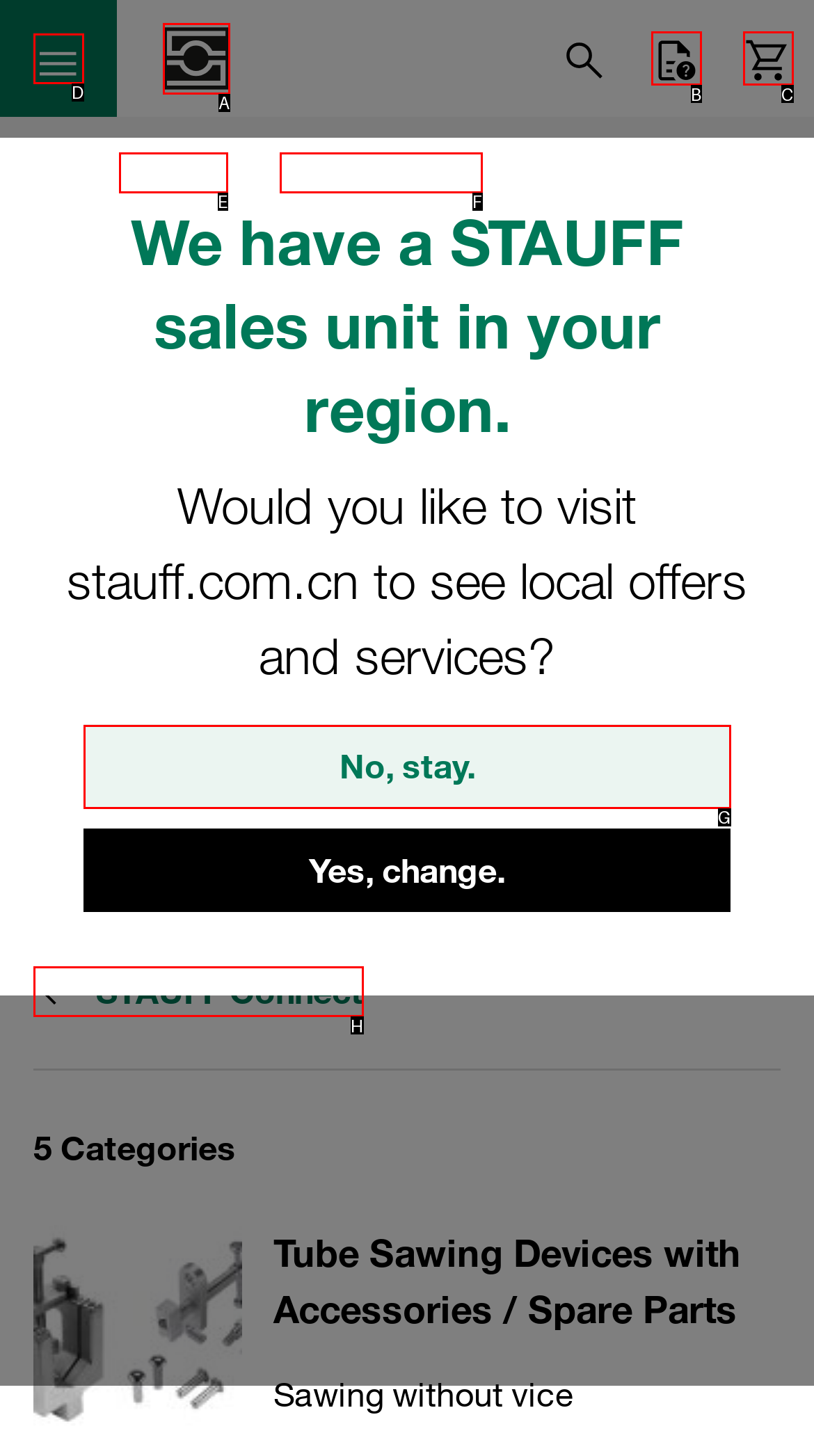From the given options, choose the HTML element that aligns with the description: alt="STAUFF Logo" title="STAUFF Logo". Respond with the letter of the selected element.

A